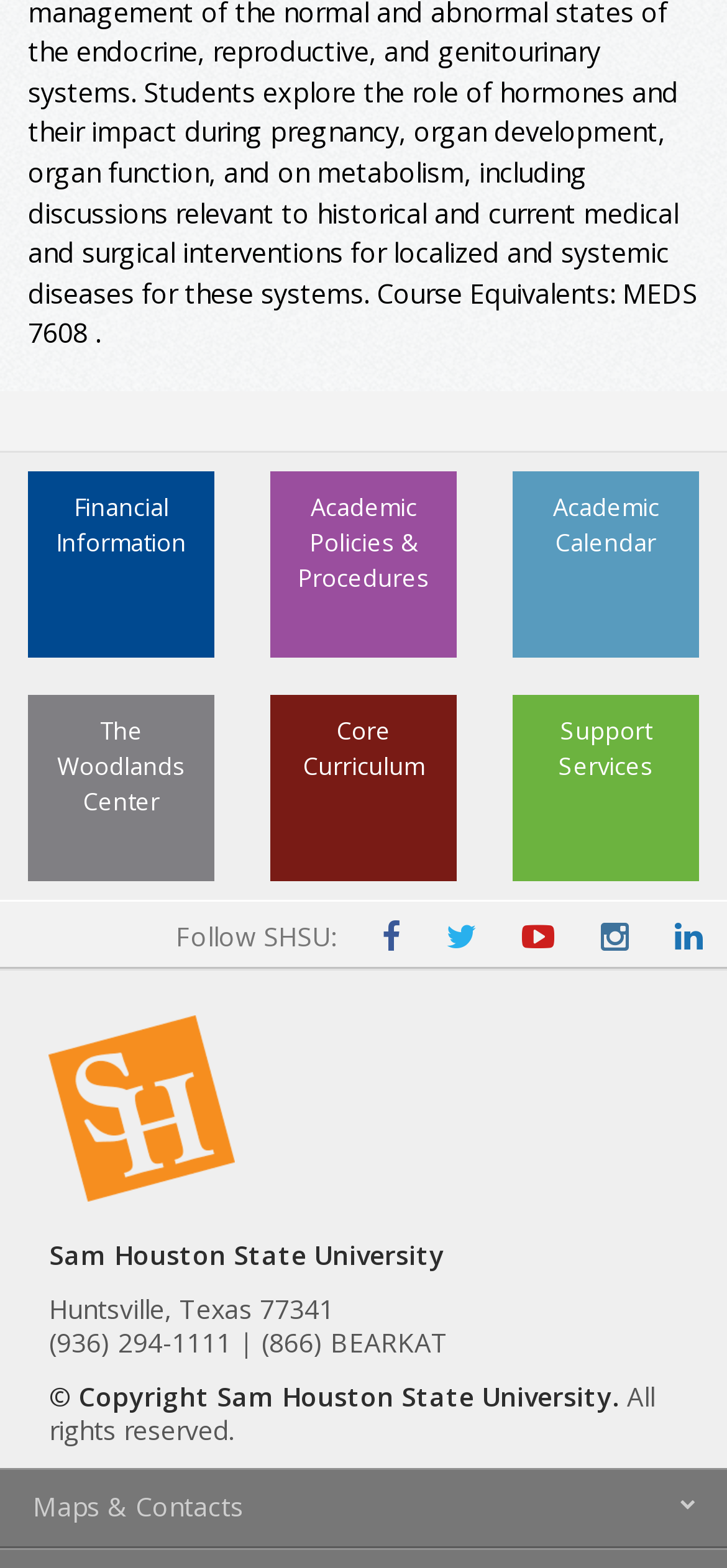What is the address of the university?
Offer a detailed and exhaustive answer to the question.

I found the answer by looking at the static text that contains the address, which is located at the bottom of the page, below the university's name.